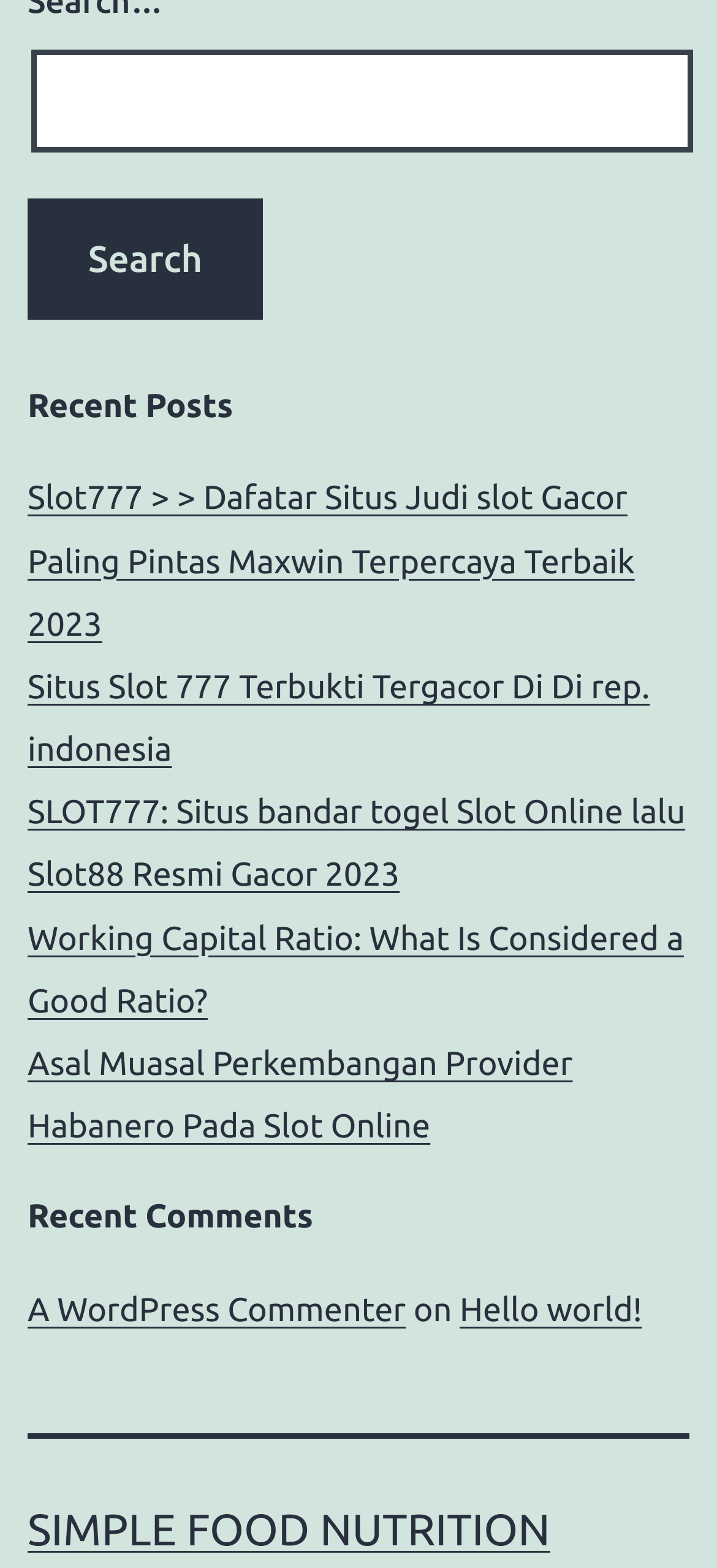Determine the bounding box coordinates of the target area to click to execute the following instruction: "Visit 'SIMPLE FOOD NUTRITION'."

[0.038, 0.959, 0.767, 0.991]